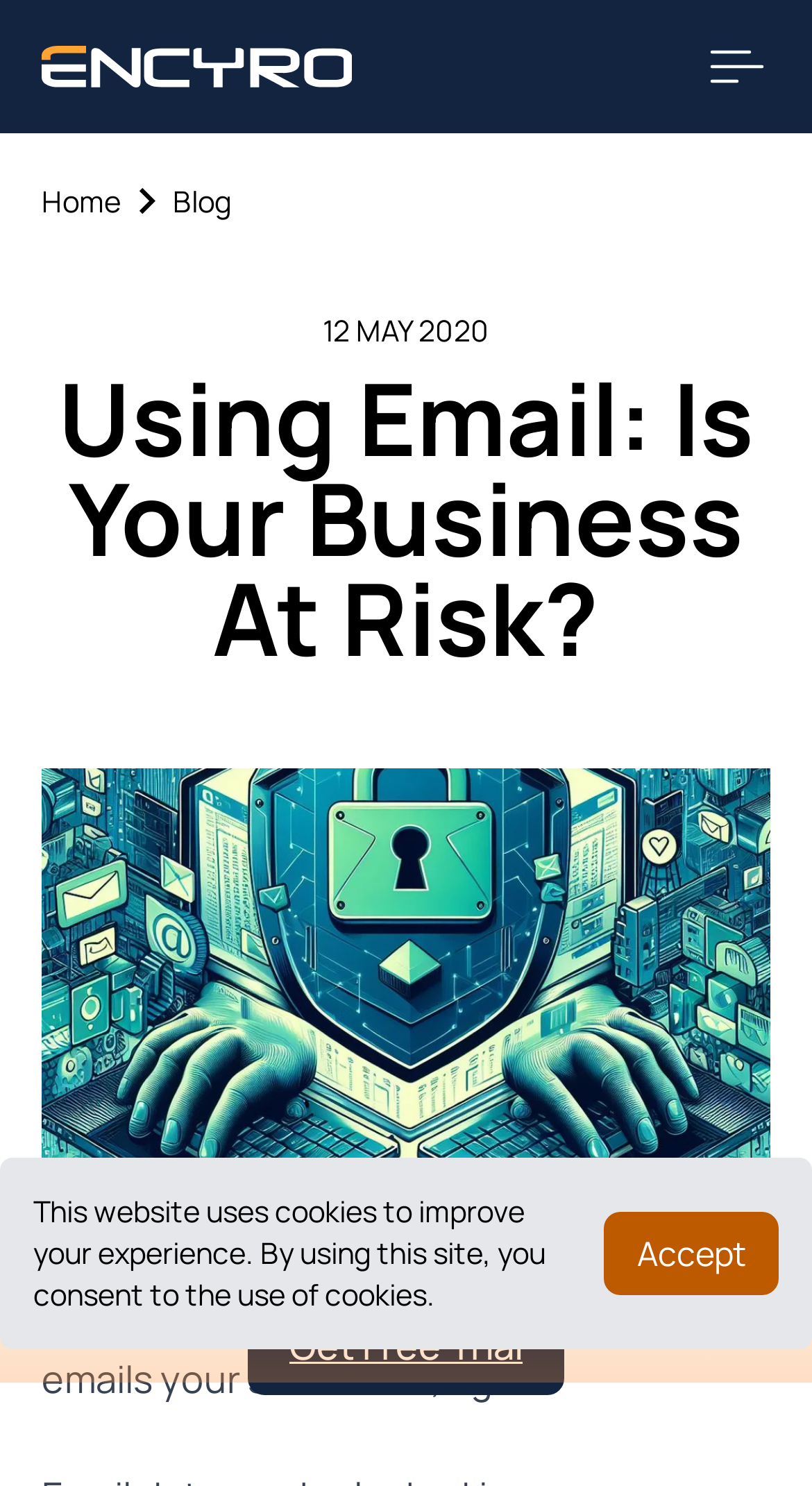Generate a detailed explanation of the webpage's features and information.

The webpage is about the risks of using email for business, specifically highlighting the insecurity of email data. At the top left, there is a link to the Encyro home page, accompanied by a small image. On the top right, there is a navigation menu toggle button with an icon. Below the toggle button, there are links to the home page and blog, each with a small icon.

In the main content area, there is a heading that reads "Using Email: Is Your Business At Risk?" with a large image below it. The image has a caption "Using Email Is Your Business At Risk?".

Below the image, there is a paragraph of text that starts with "Email is not secure. Your bank never emails your statement, right?" This text is followed by a call-to-action link "Get Free Trial" in the middle of the page.

At the bottom of the page, there is a notice about the website's use of cookies, stating that by using the site, users consent to the use of cookies. Next to this notice, there is an "Accept" button.

Overall, the webpage has a simple layout with a clear focus on the main topic of email insecurity, with a prominent call-to-action and a notice about cookies at the bottom.